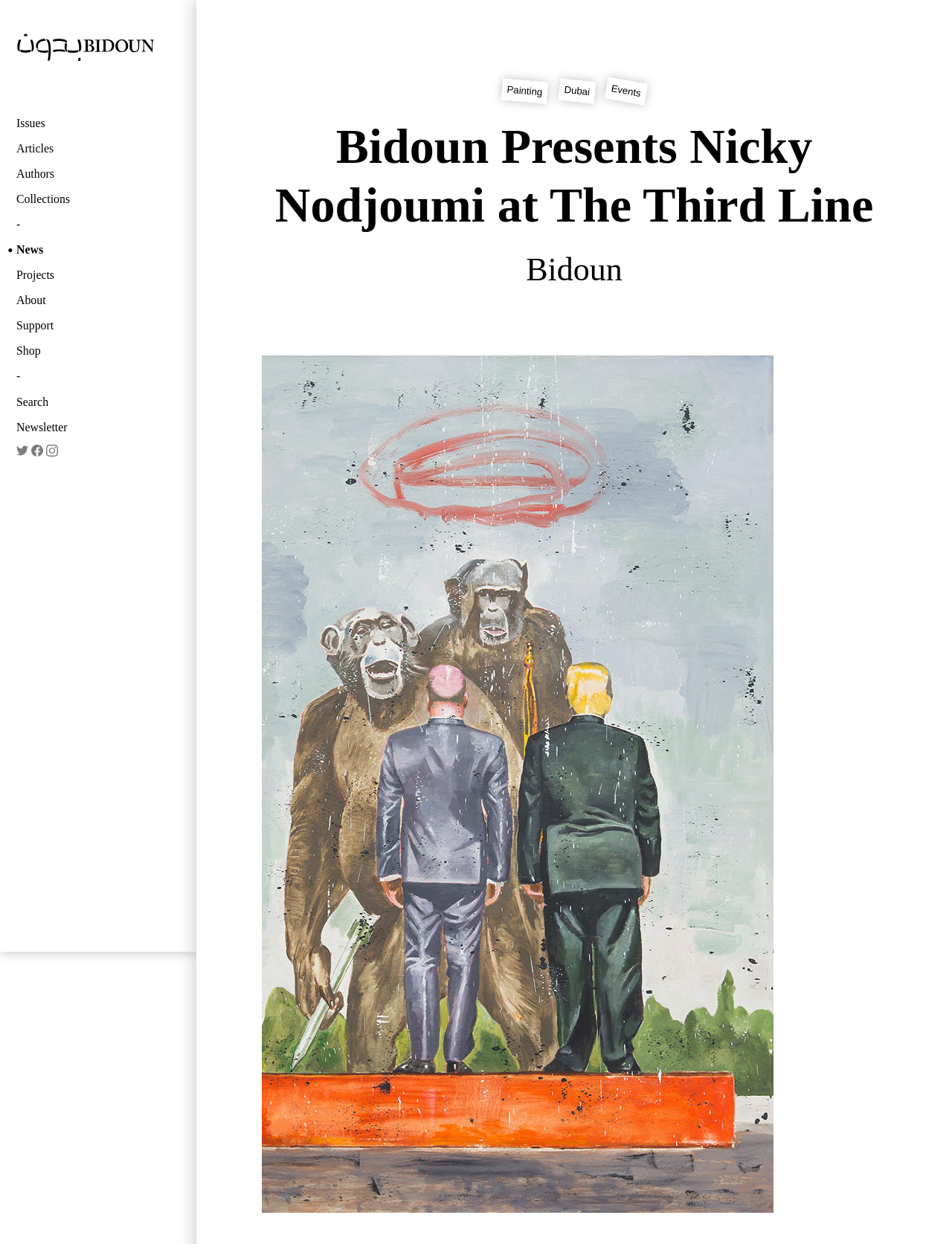Please identify the bounding box coordinates of the element that needs to be clicked to execute the following command: "Join the newsletter". Provide the bounding box using four float numbers between 0 and 1, formatted as [left, top, right, bottom].

[0.8, 0.349, 0.841, 0.416]